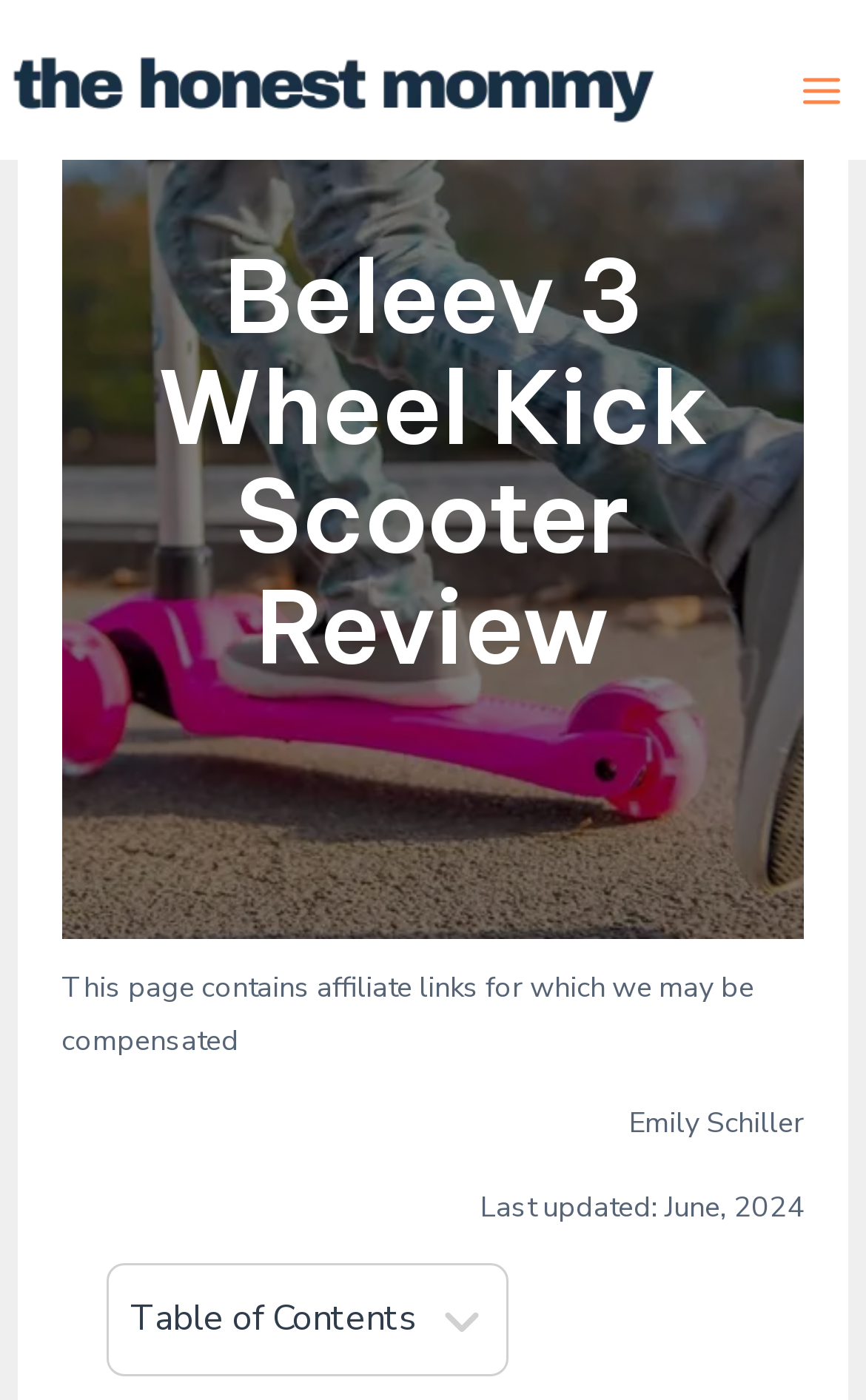Locate the UI element that matches the description alt="the honest mommy website logo" in the webpage screenshot. Return the bounding box coordinates in the format (top-left x, top-left y, bottom-right x, bottom-right y), with values ranging from 0 to 1.

[0.0, 0.048, 0.769, 0.079]